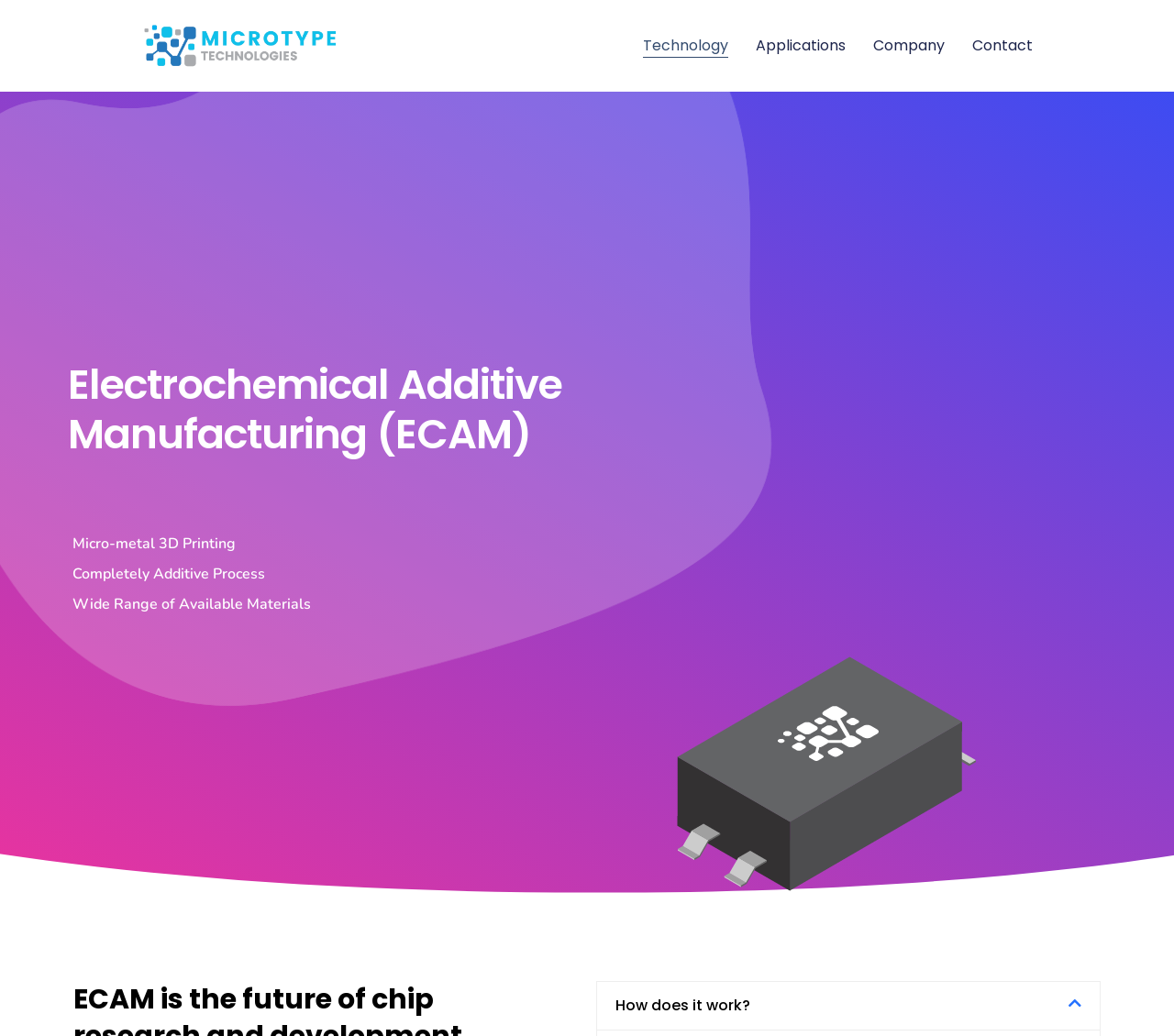From the element description: "Company", extract the bounding box coordinates of the UI element. The coordinates should be expressed as four float numbers between 0 and 1, in the order [left, top, right, bottom].

[0.743, 0.033, 0.804, 0.056]